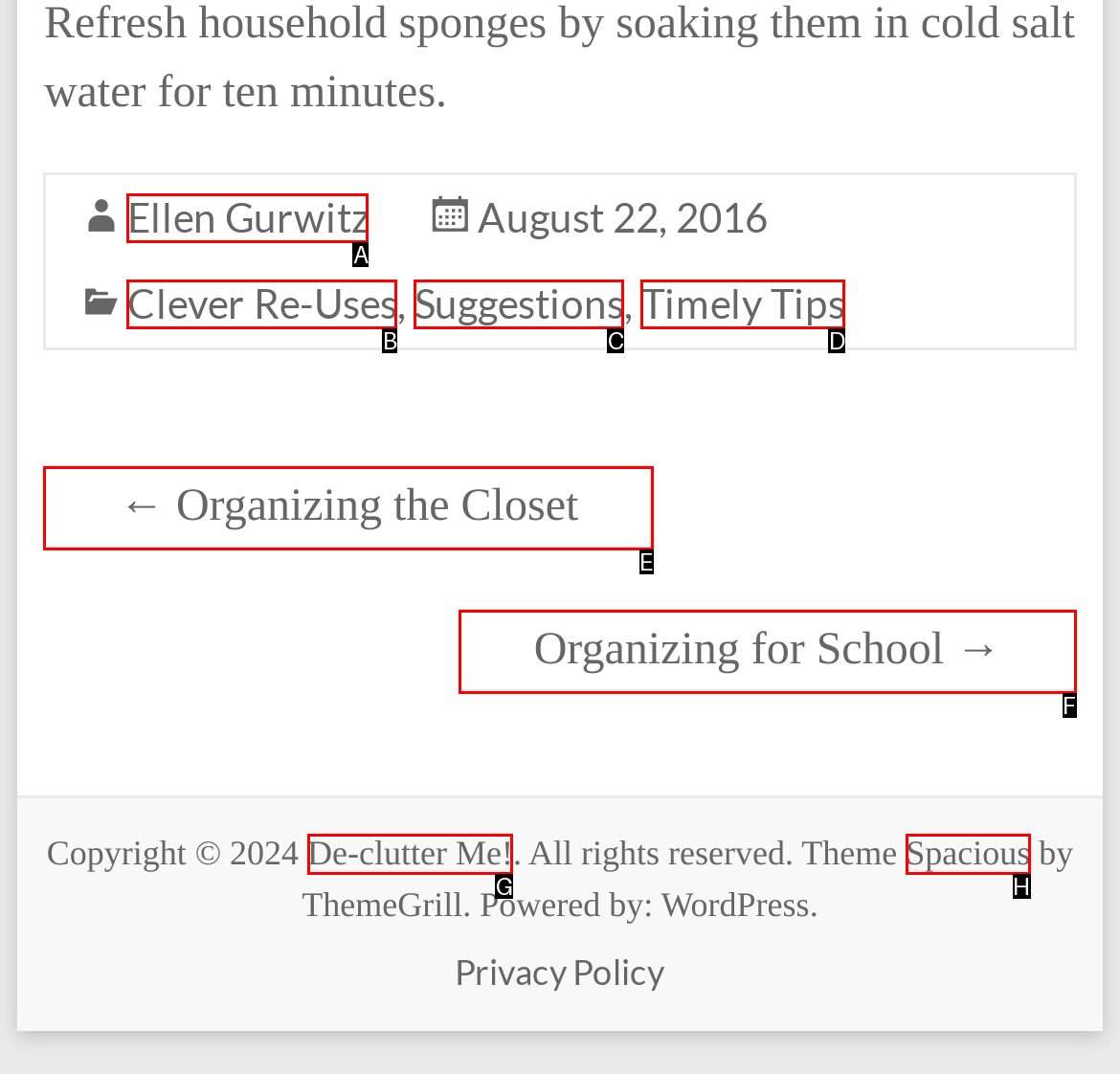Determine which HTML element matches the given description: ← Organizing the Closet. Provide the corresponding option's letter directly.

E